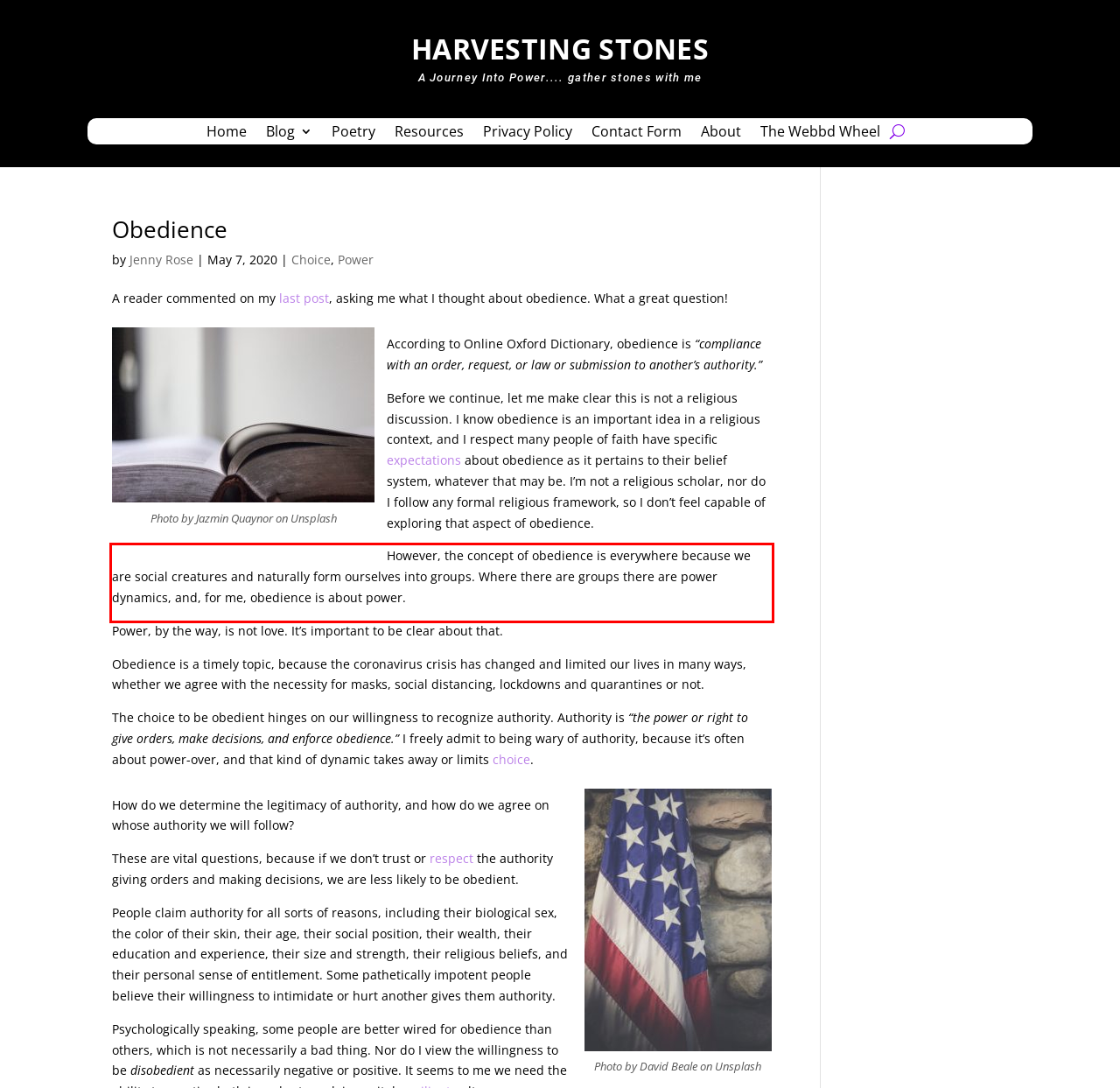Locate the red bounding box in the provided webpage screenshot and use OCR to determine the text content inside it.

However, the concept of obedience is everywhere because we are social creatures and naturally form ourselves into groups. Where there are groups there are power dynamics, and, for me, obedience is about power.